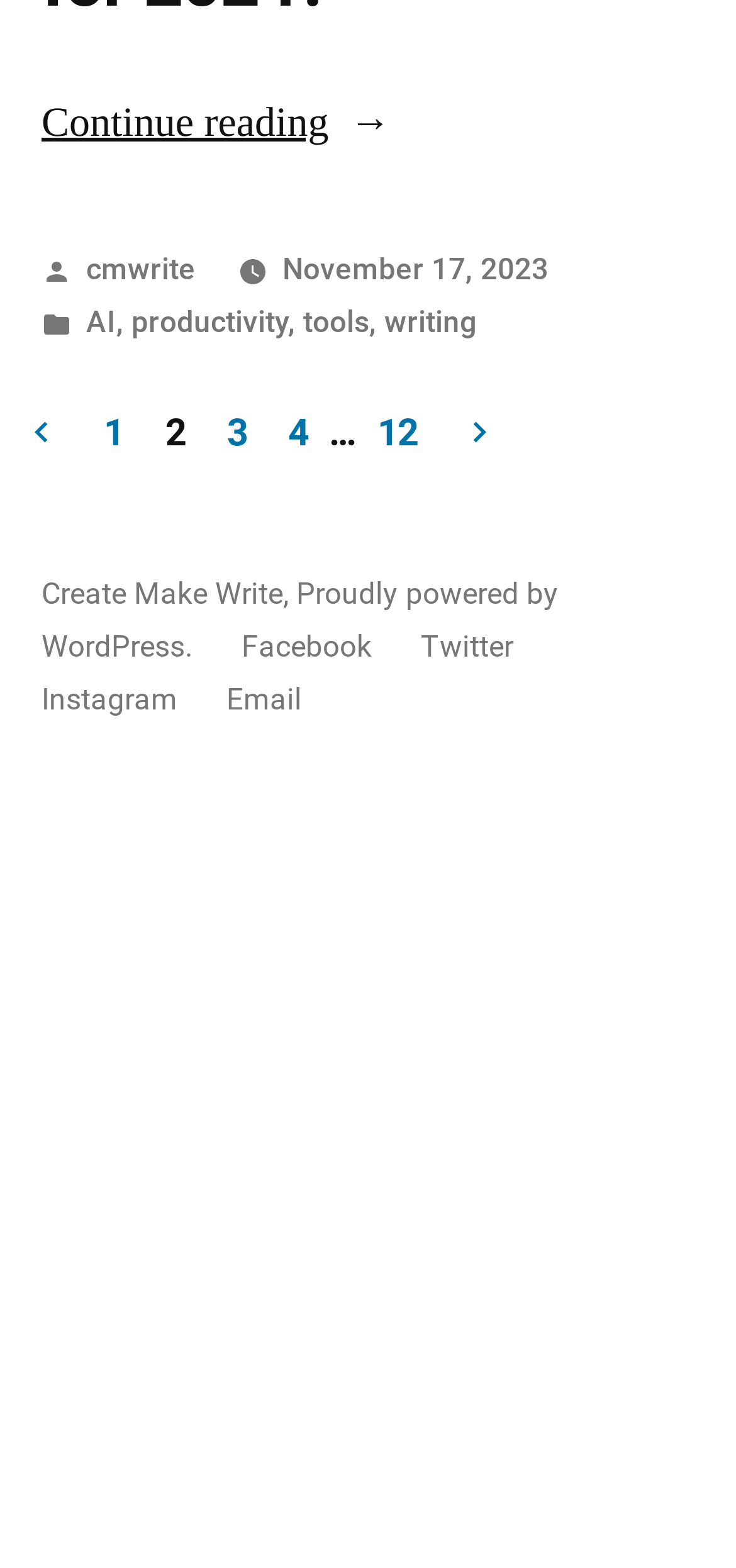Indicate the bounding box coordinates of the element that must be clicked to execute the instruction: "Read the full article". The coordinates should be given as four float numbers between 0 and 1, i.e., [left, top, right, bottom].

[0.056, 0.063, 0.531, 0.093]